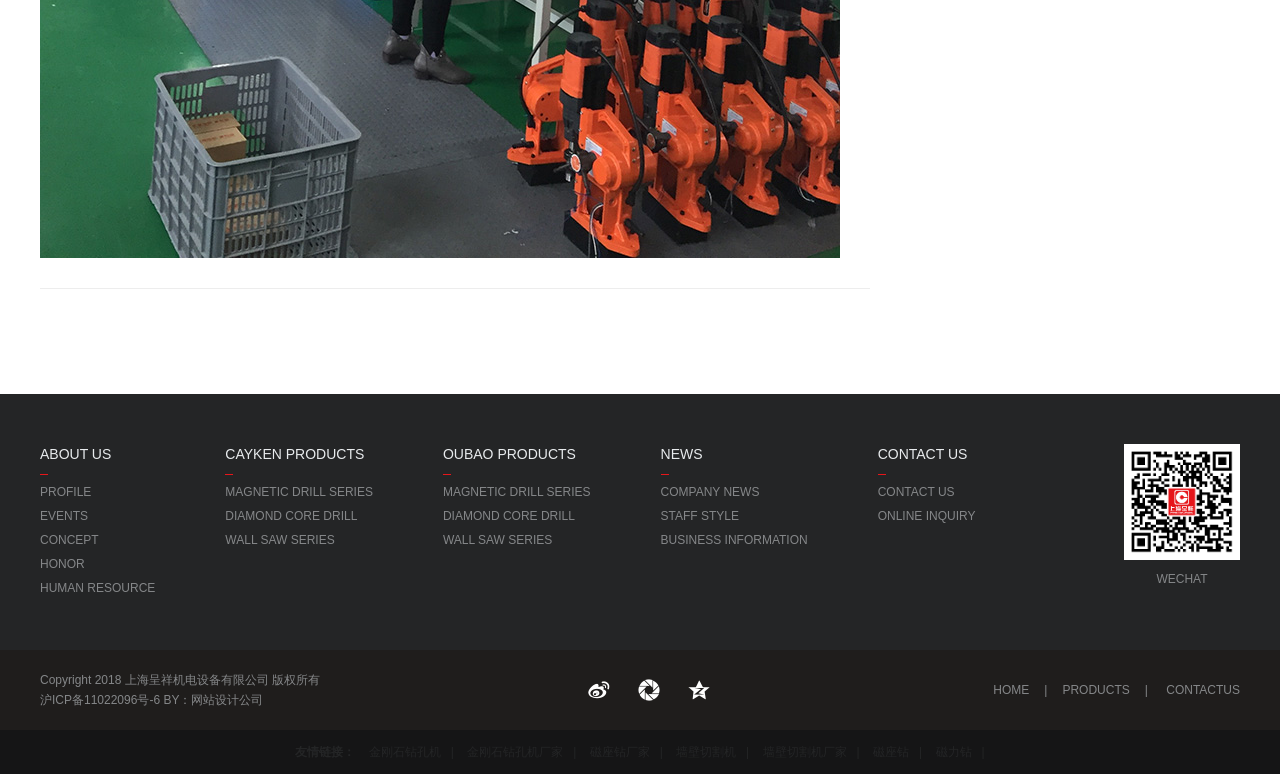Locate the bounding box coordinates of the area that needs to be clicked to fulfill the following instruction: "Explore magnetic drill series". The coordinates should be in the format of four float numbers between 0 and 1, namely [left, top, right, bottom].

[0.176, 0.62, 0.291, 0.651]